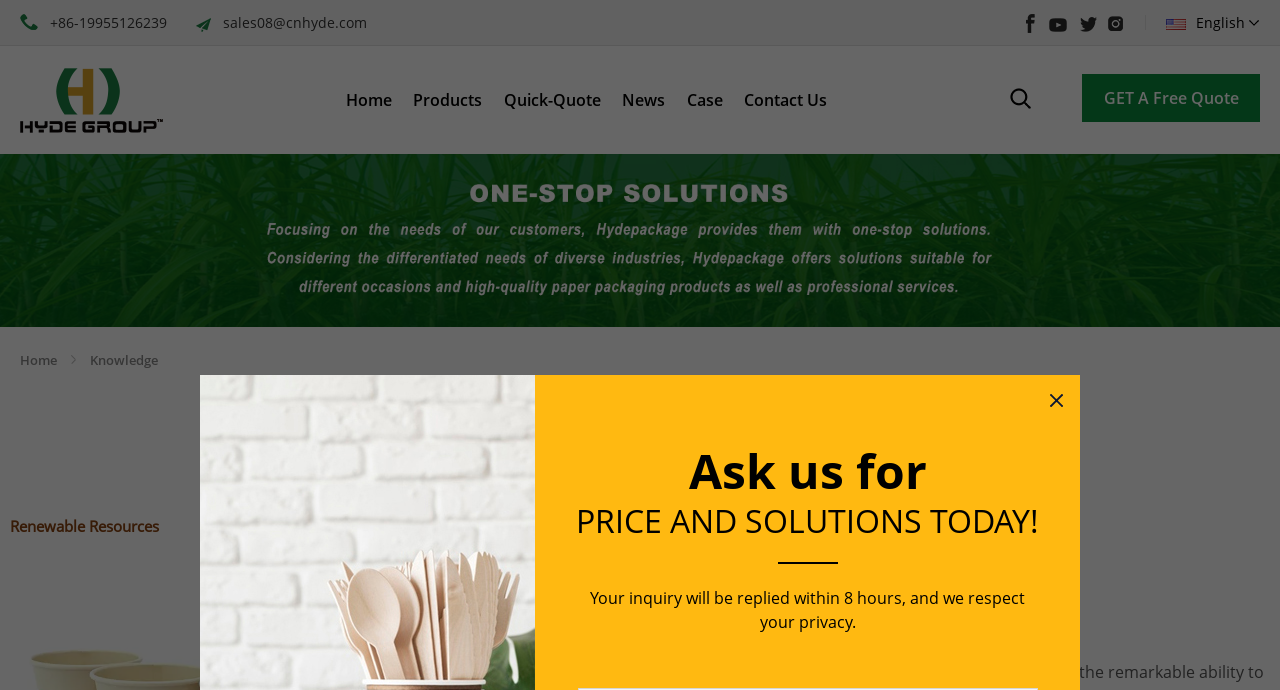Please find the bounding box for the UI element described by: "GET A Free Quote".

[0.845, 0.107, 0.984, 0.177]